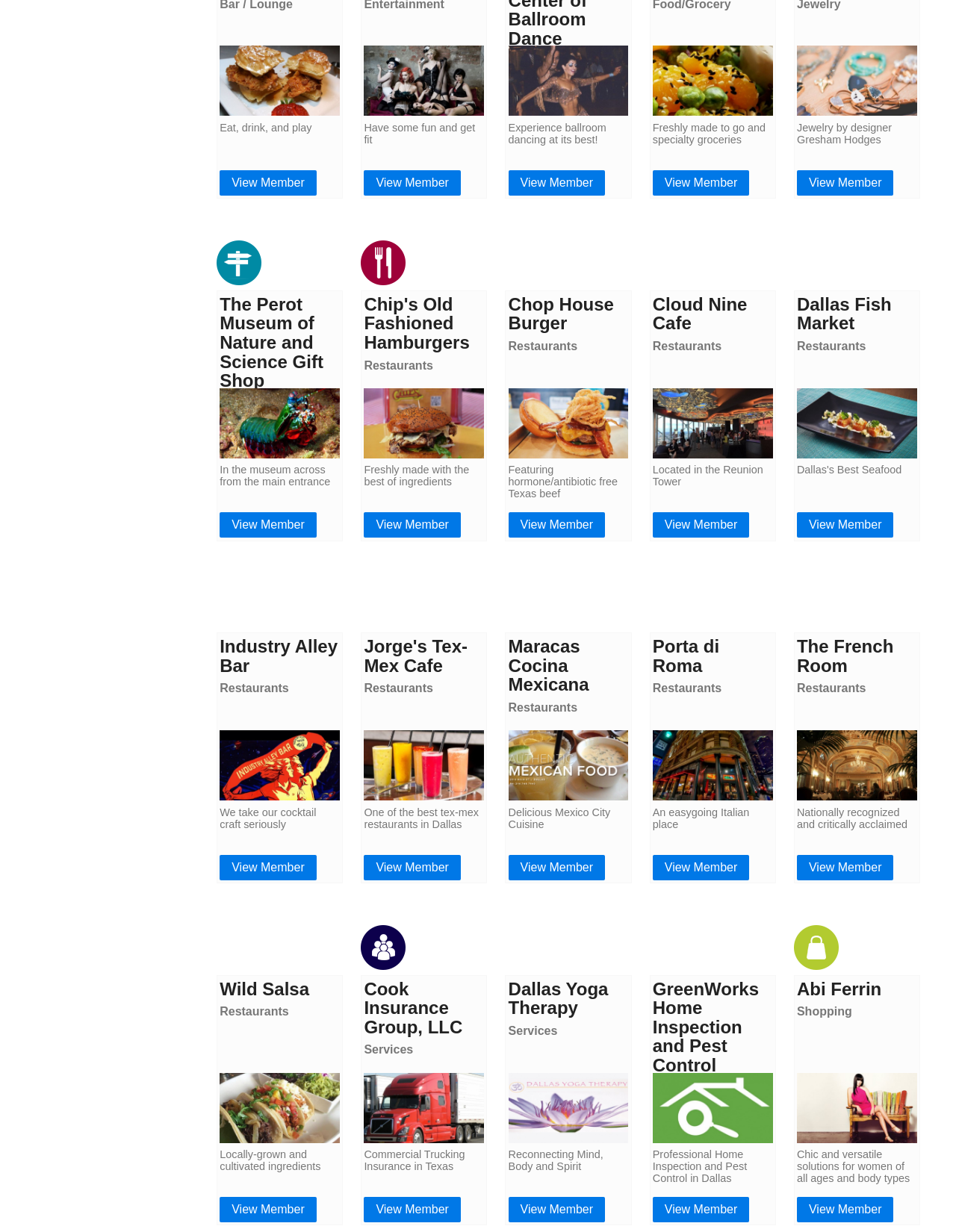What is the location of Cloud Nine Cafe?
Using the information presented in the image, please offer a detailed response to the question.

I found the link 'Cloud Nine Cafe' with a static text 'Located in the Reunion Tower' nearby, which suggests that the location of Cloud Nine Cafe is Reunion Tower.